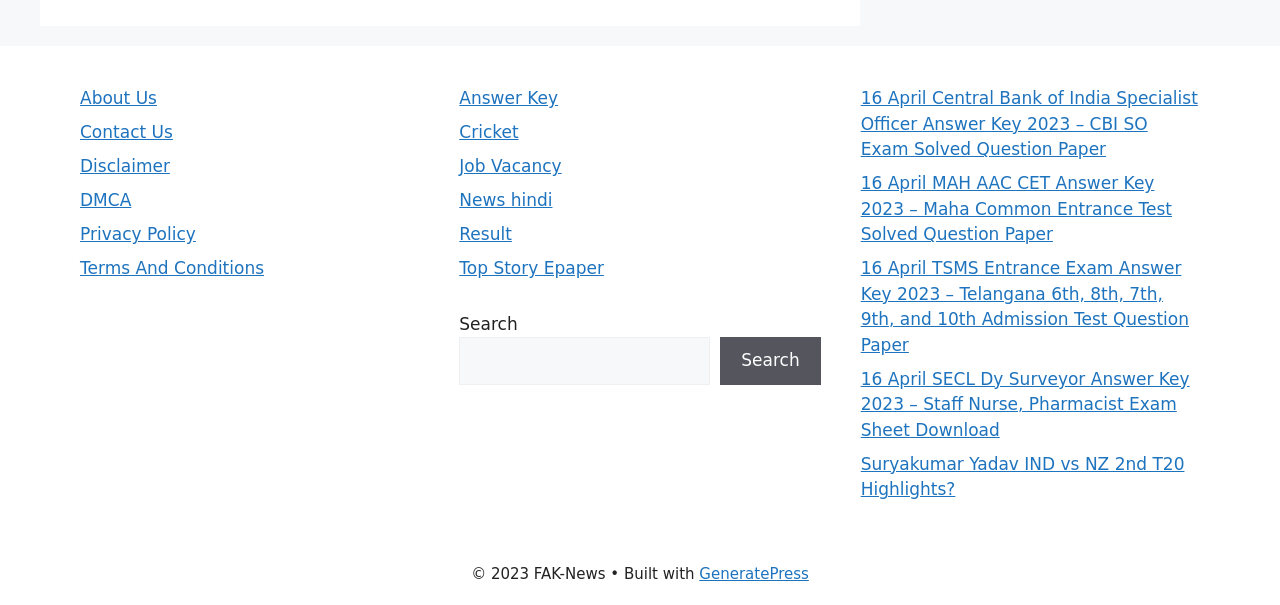Determine the bounding box coordinates of the region I should click to achieve the following instruction: "Search for something". Ensure the bounding box coordinates are four float numbers between 0 and 1, i.e., [left, top, right, bottom].

[0.359, 0.558, 0.555, 0.636]